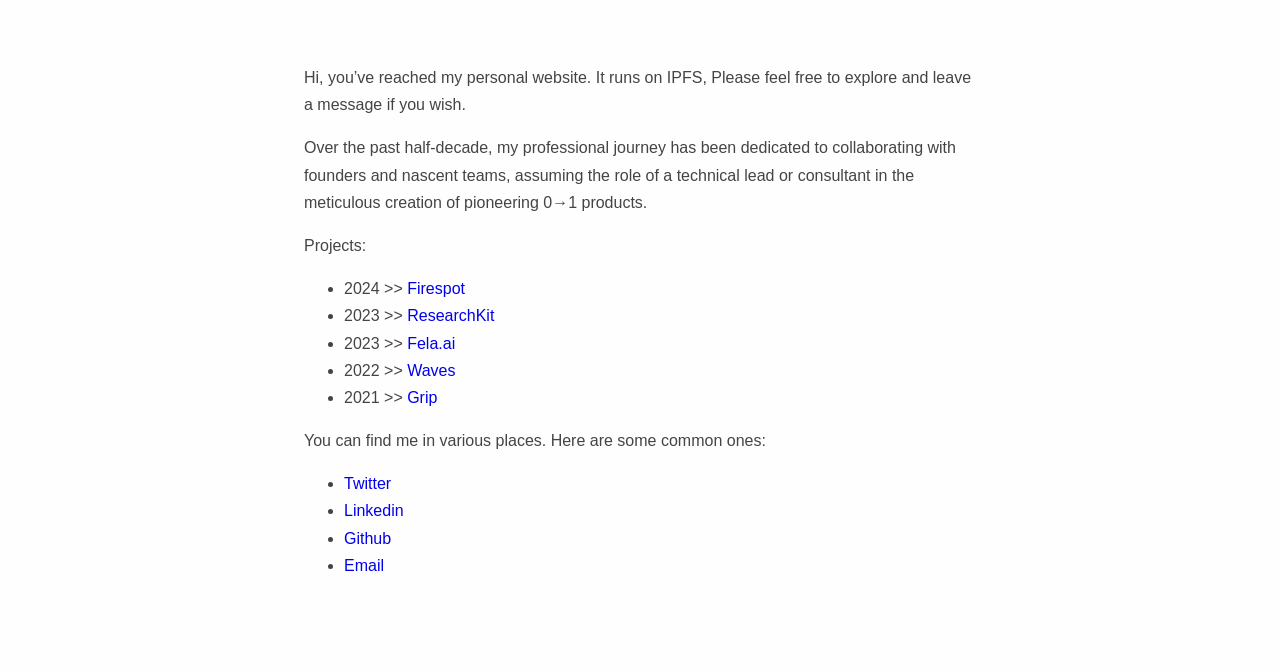What is the author's role in product creation?
Using the image as a reference, answer with just one word or a short phrase.

Meticulous creation of pioneering 0→1 products